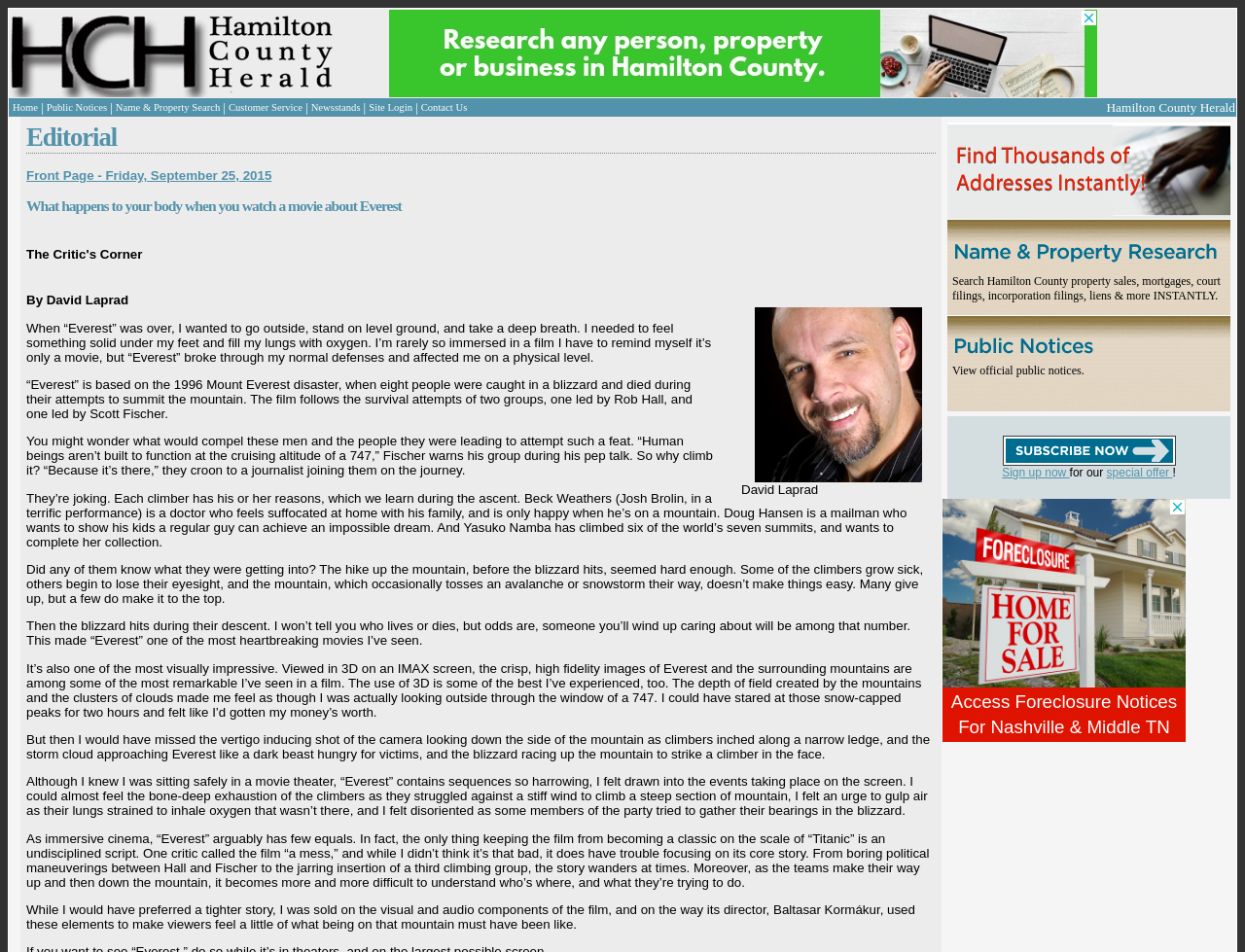Provide a one-word or one-phrase answer to the question:
What is the purpose of the 'Search' feature?

To search property sales and court filings